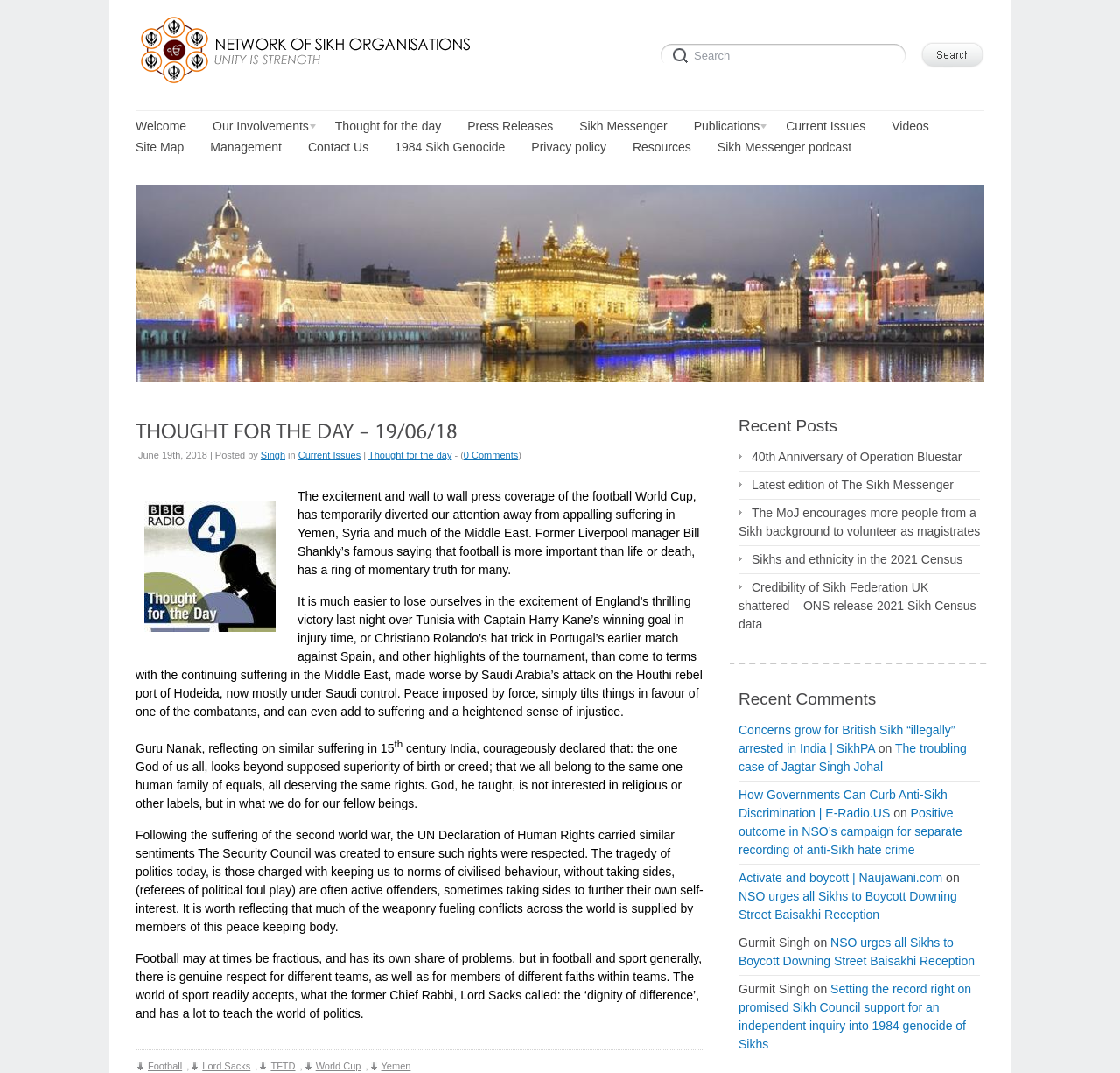Locate the bounding box coordinates of the segment that needs to be clicked to meet this instruction: "Click the 'LFEN Blog' link".

None